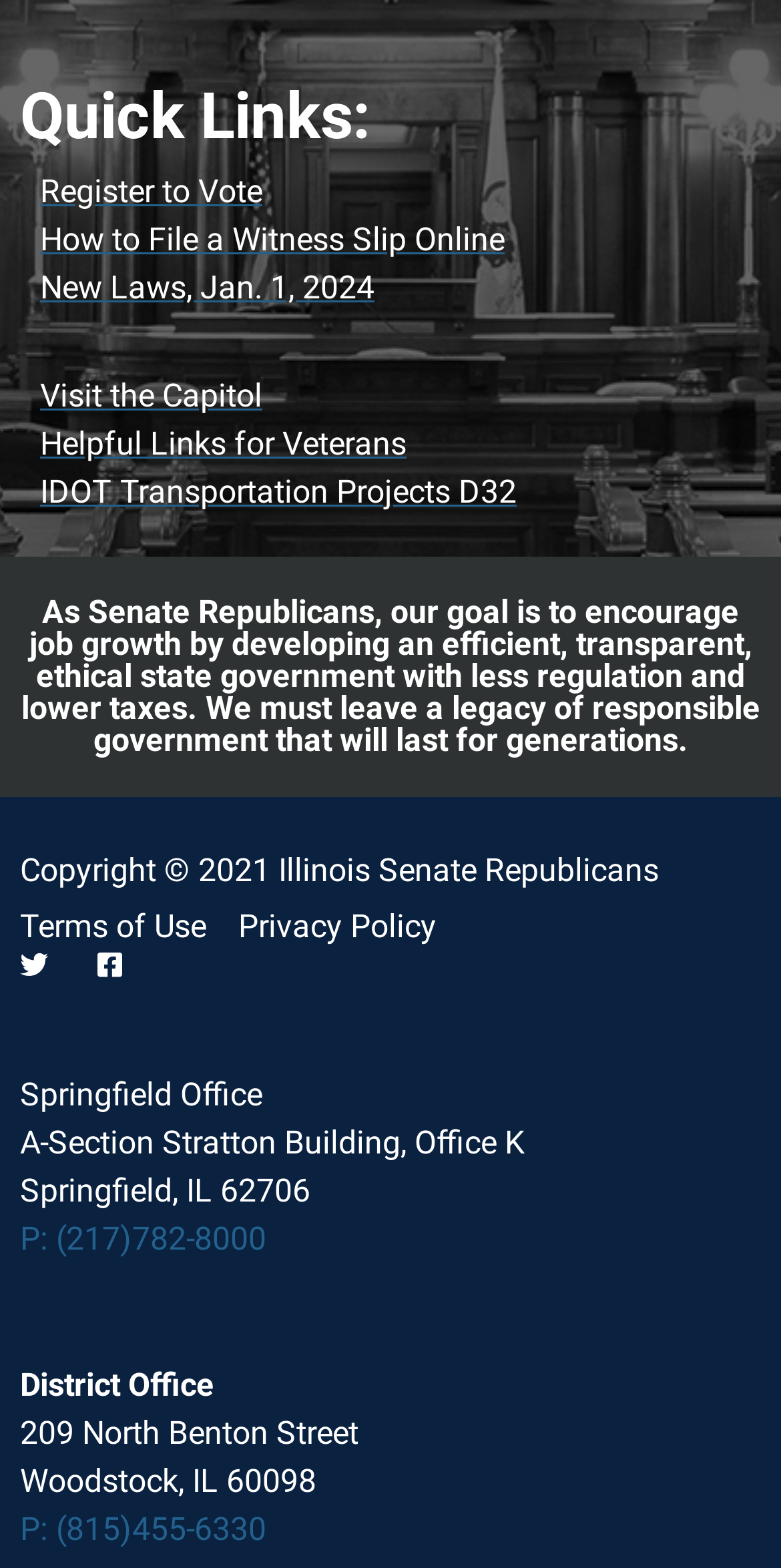Please identify the bounding box coordinates of the region to click in order to complete the task: "Click on Register to Vote". The coordinates must be four float numbers between 0 and 1, specified as [left, top, right, bottom].

[0.051, 0.107, 0.949, 0.137]